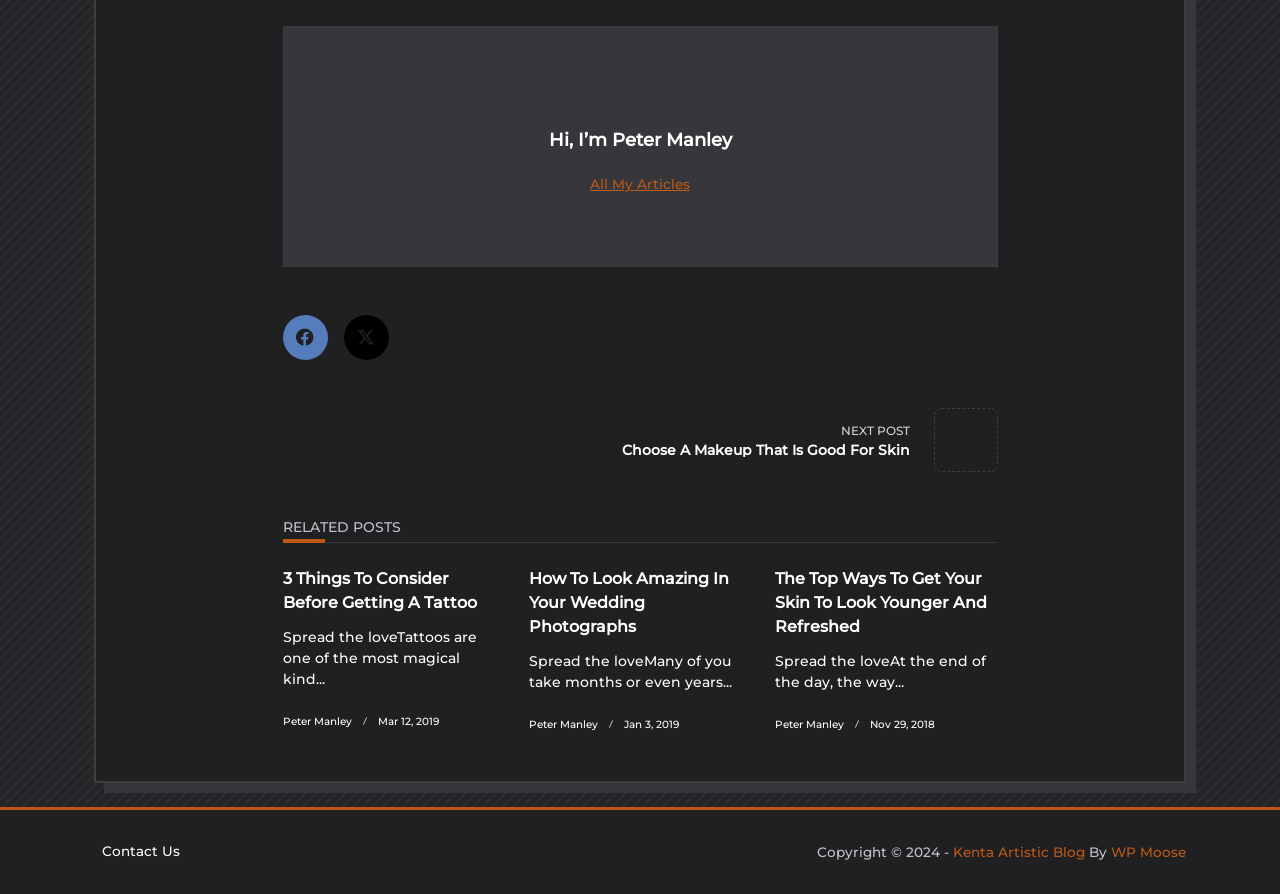Find the bounding box coordinates for the HTML element described in this sentence: "WP Moose". Provide the coordinates as four float numbers between 0 and 1, in the format [left, top, right, bottom].

[0.868, 0.944, 0.927, 0.962]